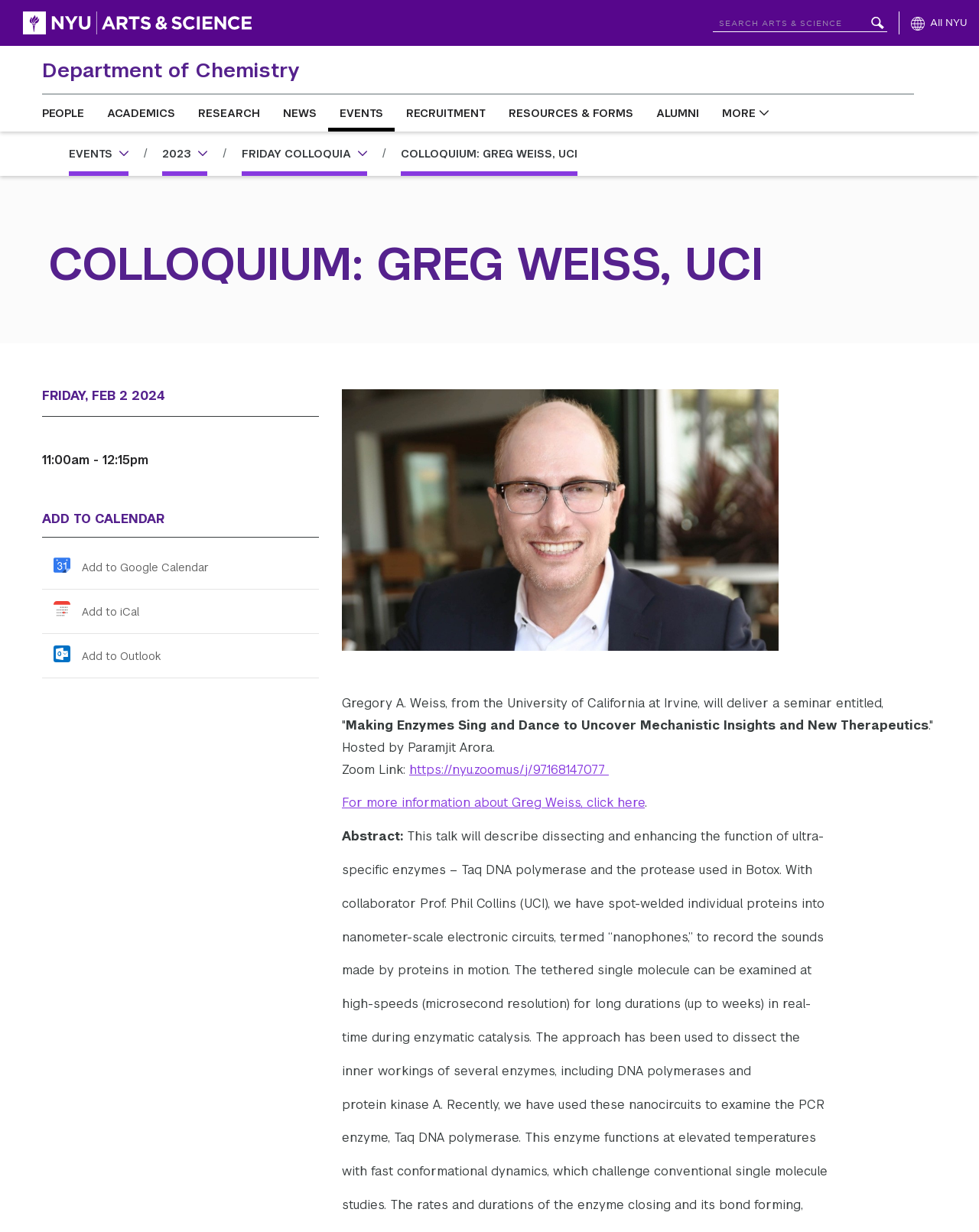Find the bounding box coordinates of the clickable area that will achieve the following instruction: "Add to Google Calendar".

[0.043, 0.436, 0.213, 0.478]